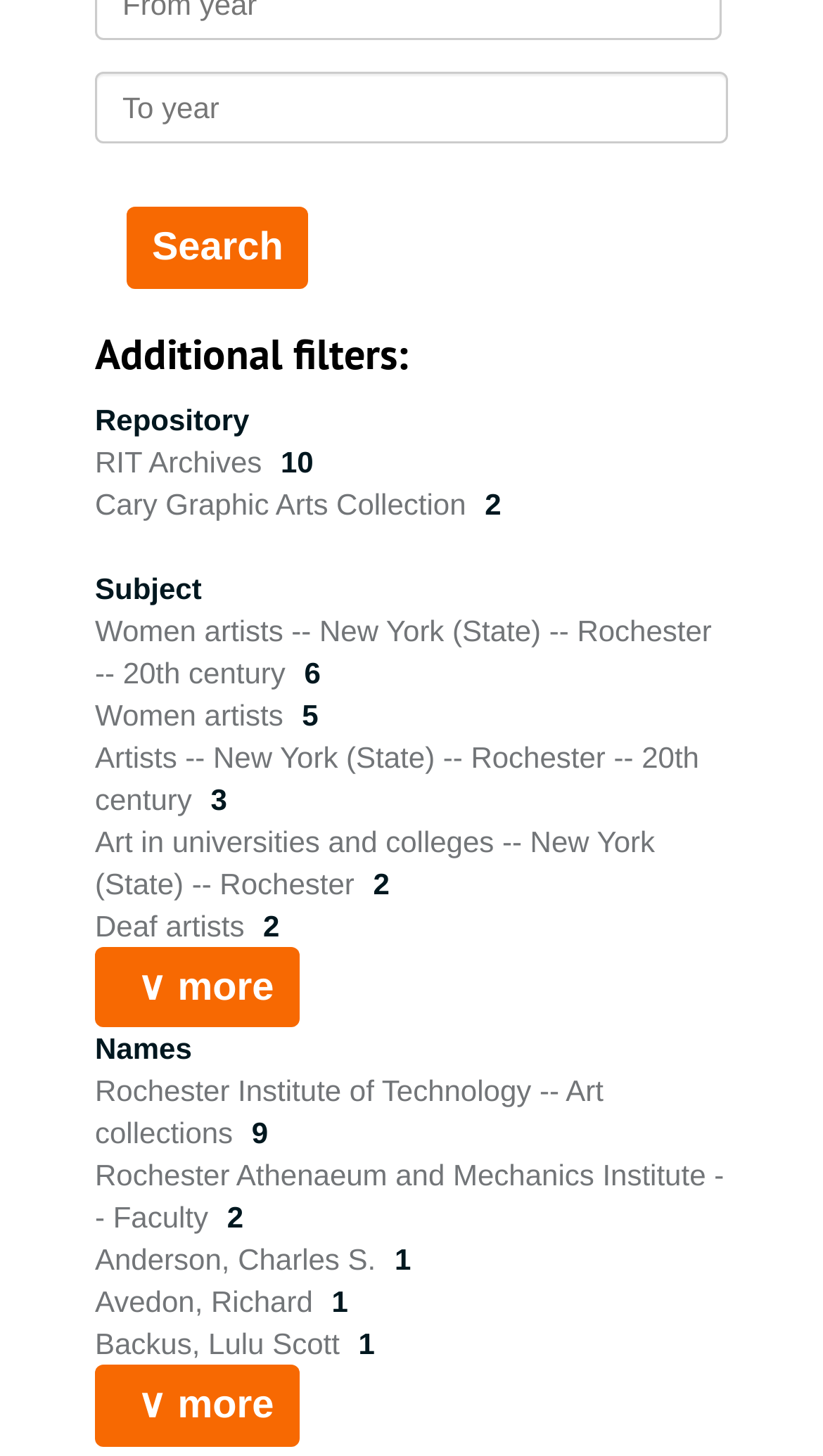Can you find the bounding box coordinates of the area I should click to execute the following instruction: "Filter by Repository"?

[0.115, 0.305, 0.328, 0.329]